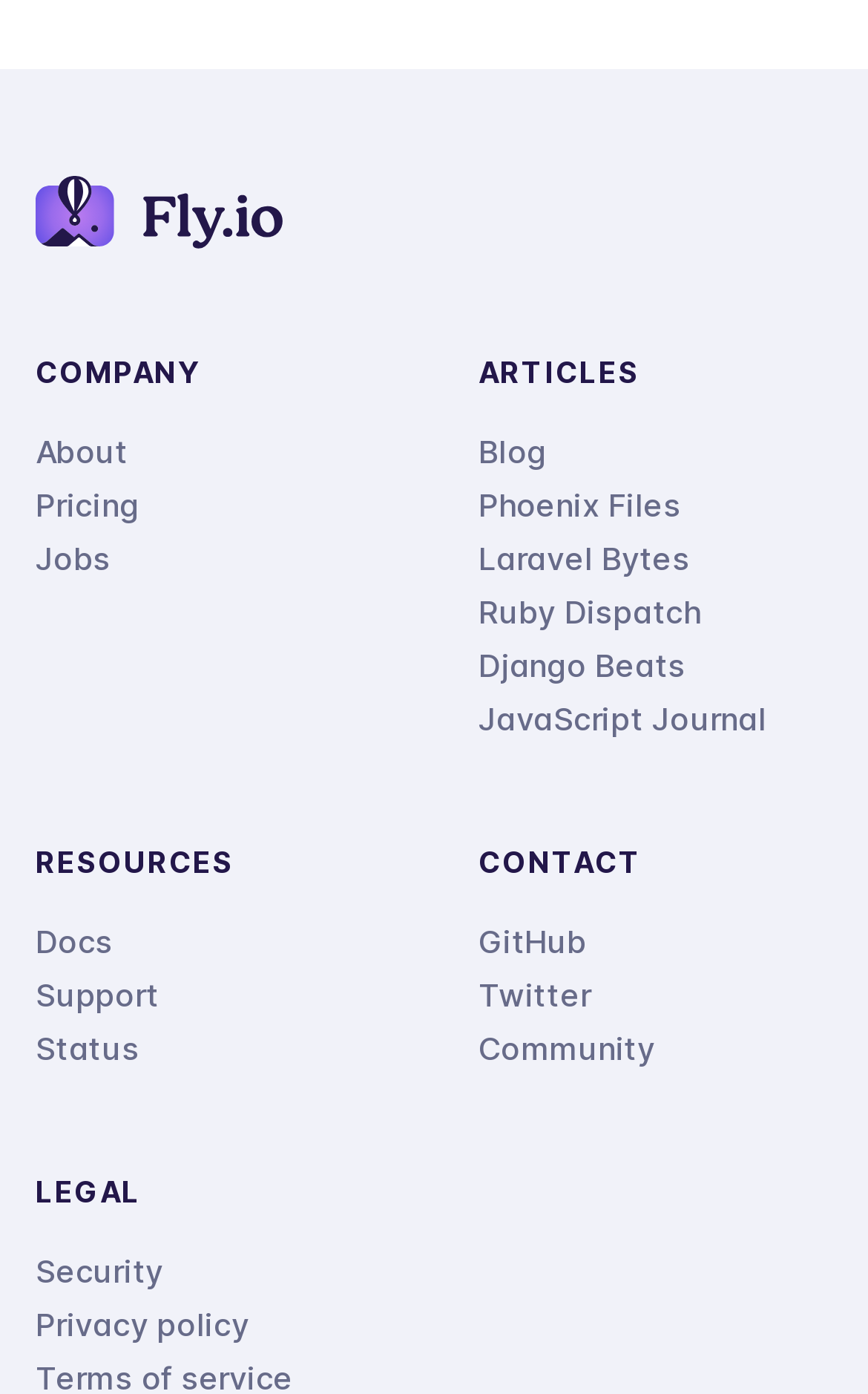Ascertain the bounding box coordinates for the UI element detailed here: "Fly App performance optimization". The coordinates should be provided as [left, top, right, bottom] with each value being a float between 0 and 1.

[0.041, 0.126, 0.326, 0.183]